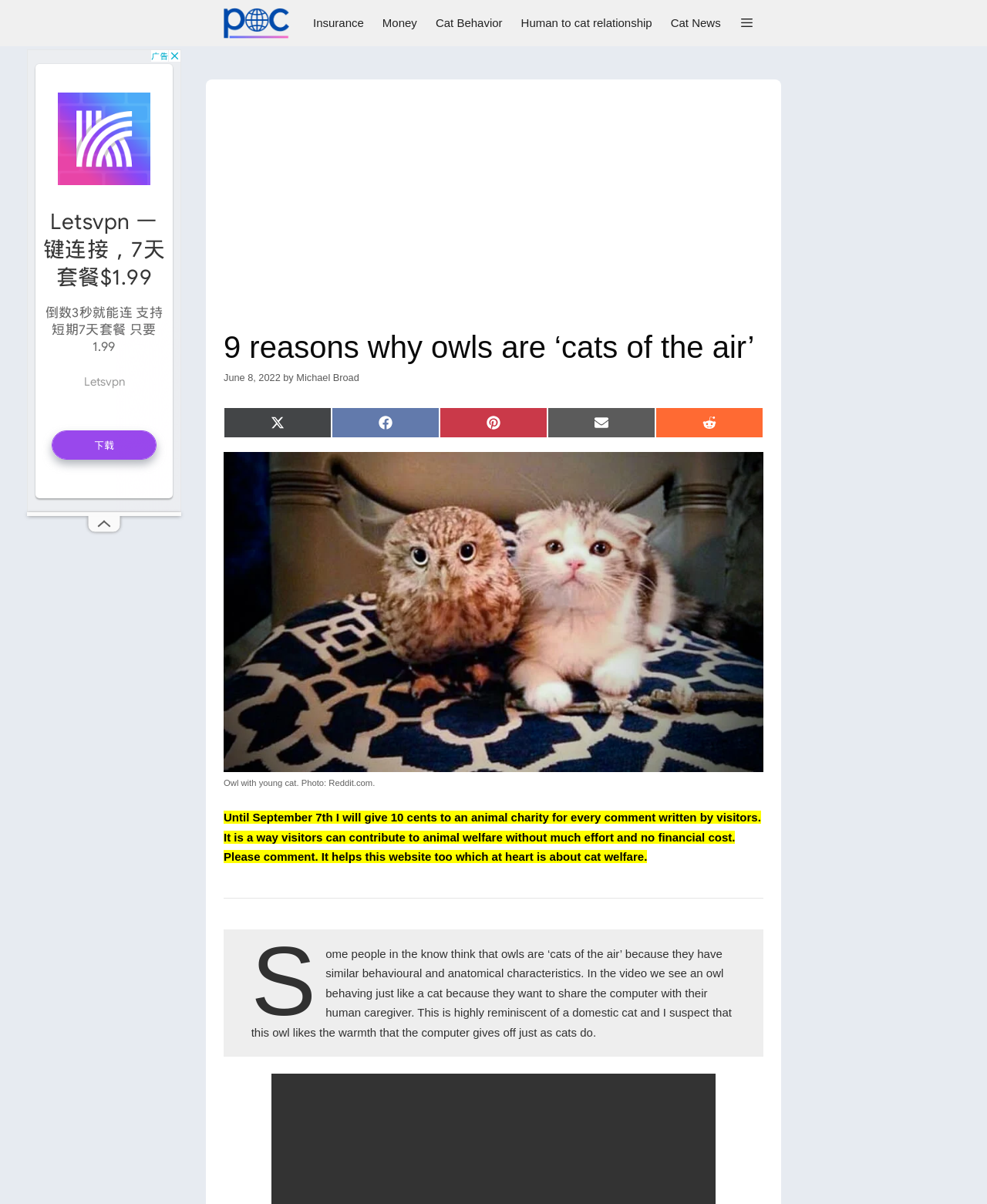Locate the bounding box coordinates of the clickable part needed for the task: "Click on the 'Cat Behavior' link".

[0.432, 0.0, 0.518, 0.038]